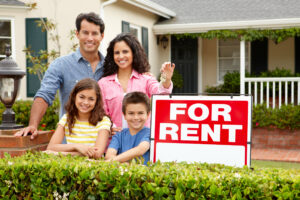What is the purpose of the 'FOR RENT' sign?
Based on the image, answer the question in a detailed manner.

The 'FOR RENT' sign is prominently displayed in the foreground of the image, suggesting that its purpose is to inform potential renters that the house is available for rent.